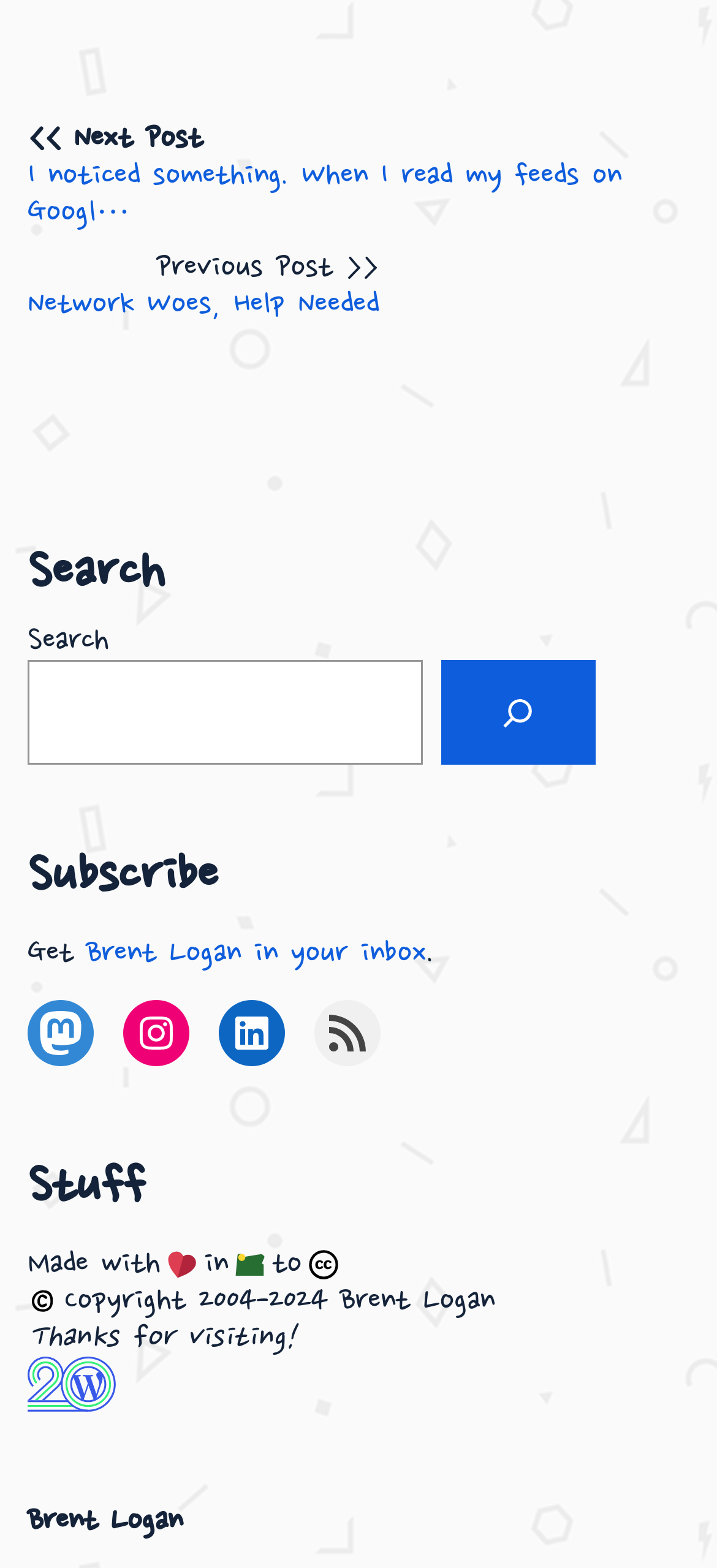Answer the following query concisely with a single word or phrase:
What is the author's name?

Brent Logan